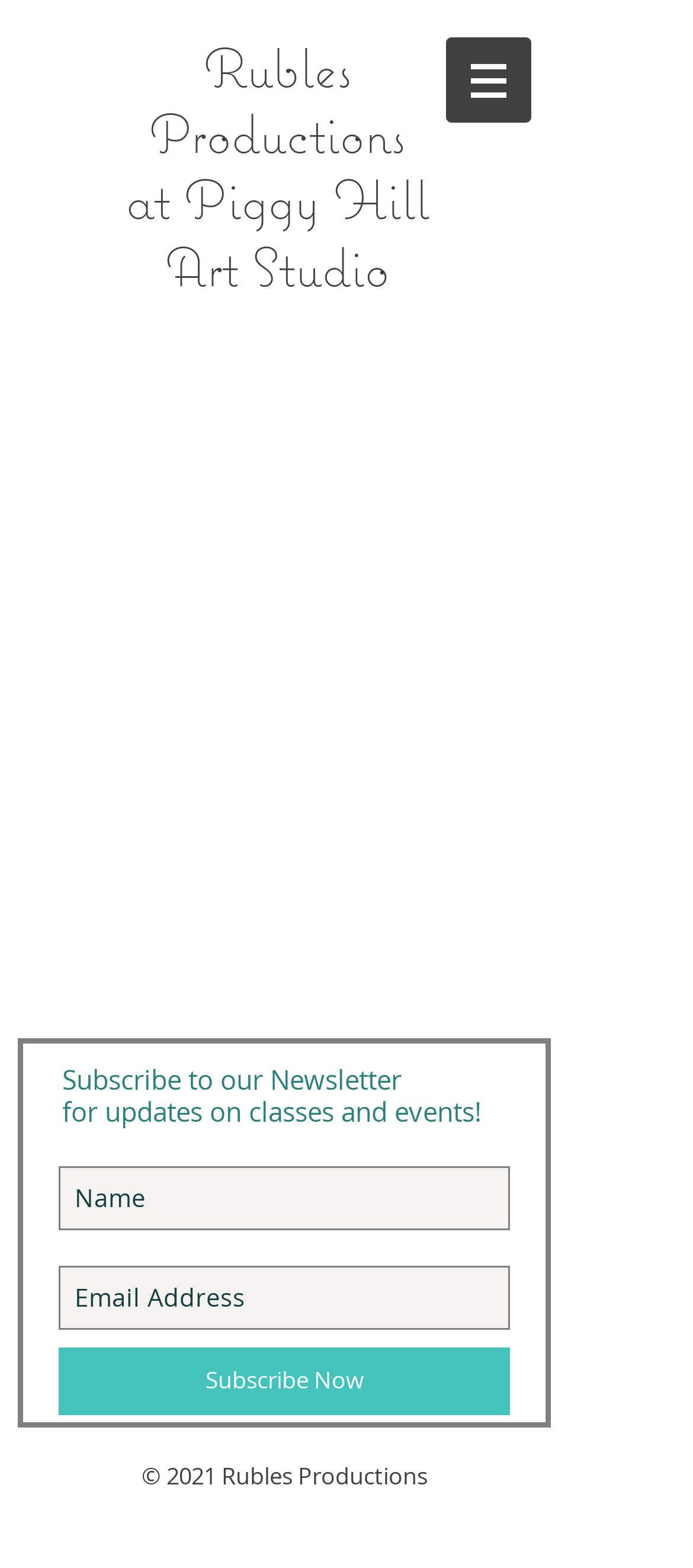Find the bounding box coordinates for the HTML element described in this sentence: "aria-label="Email Address" name="email" placeholder="Email Address"". Provide the coordinates as four float numbers between 0 and 1, in the format [left, top, right, bottom].

[0.085, 0.807, 0.736, 0.848]